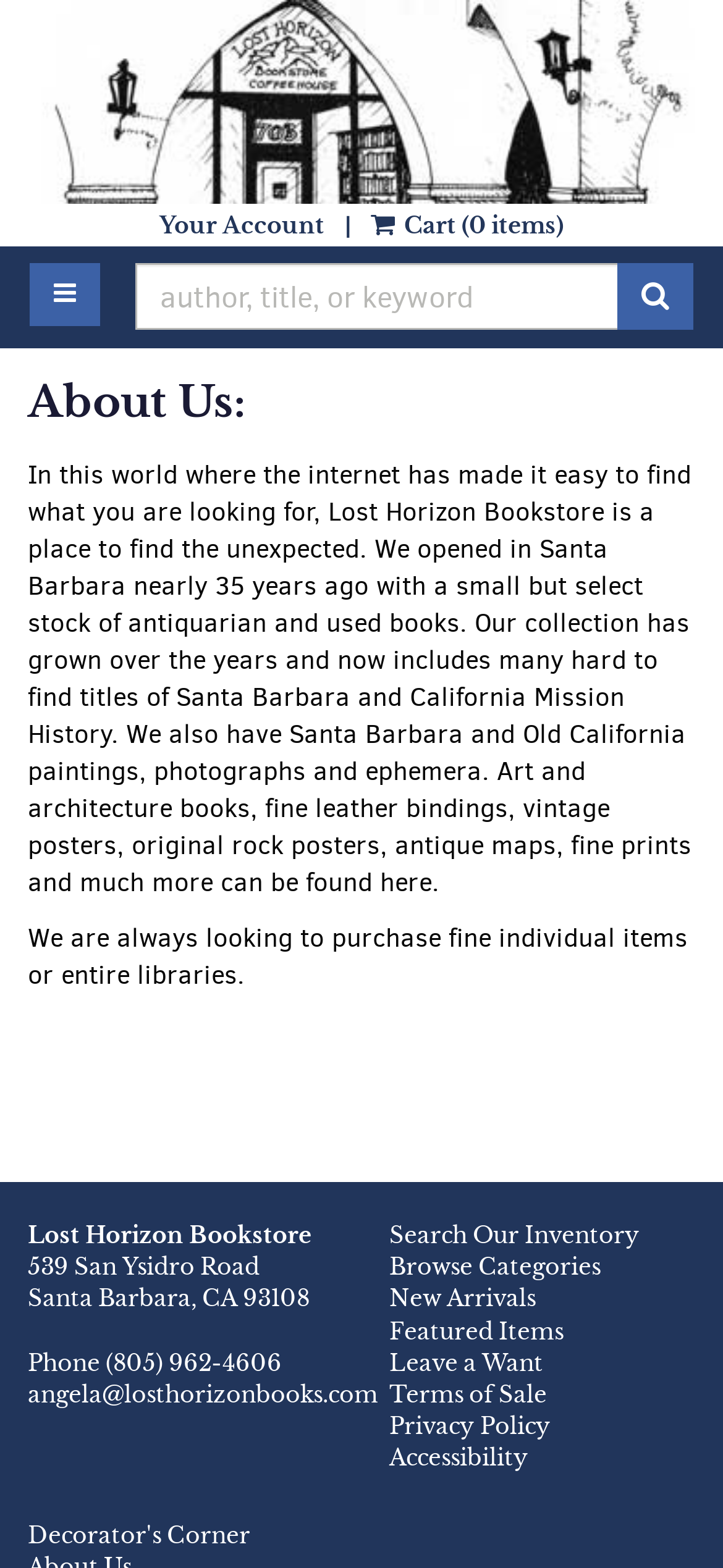Please identify the bounding box coordinates of the element on the webpage that should be clicked to follow this instruction: "Search for a book". The bounding box coordinates should be given as four float numbers between 0 and 1, formatted as [left, top, right, bottom].

[0.041, 0.158, 0.959, 0.22]